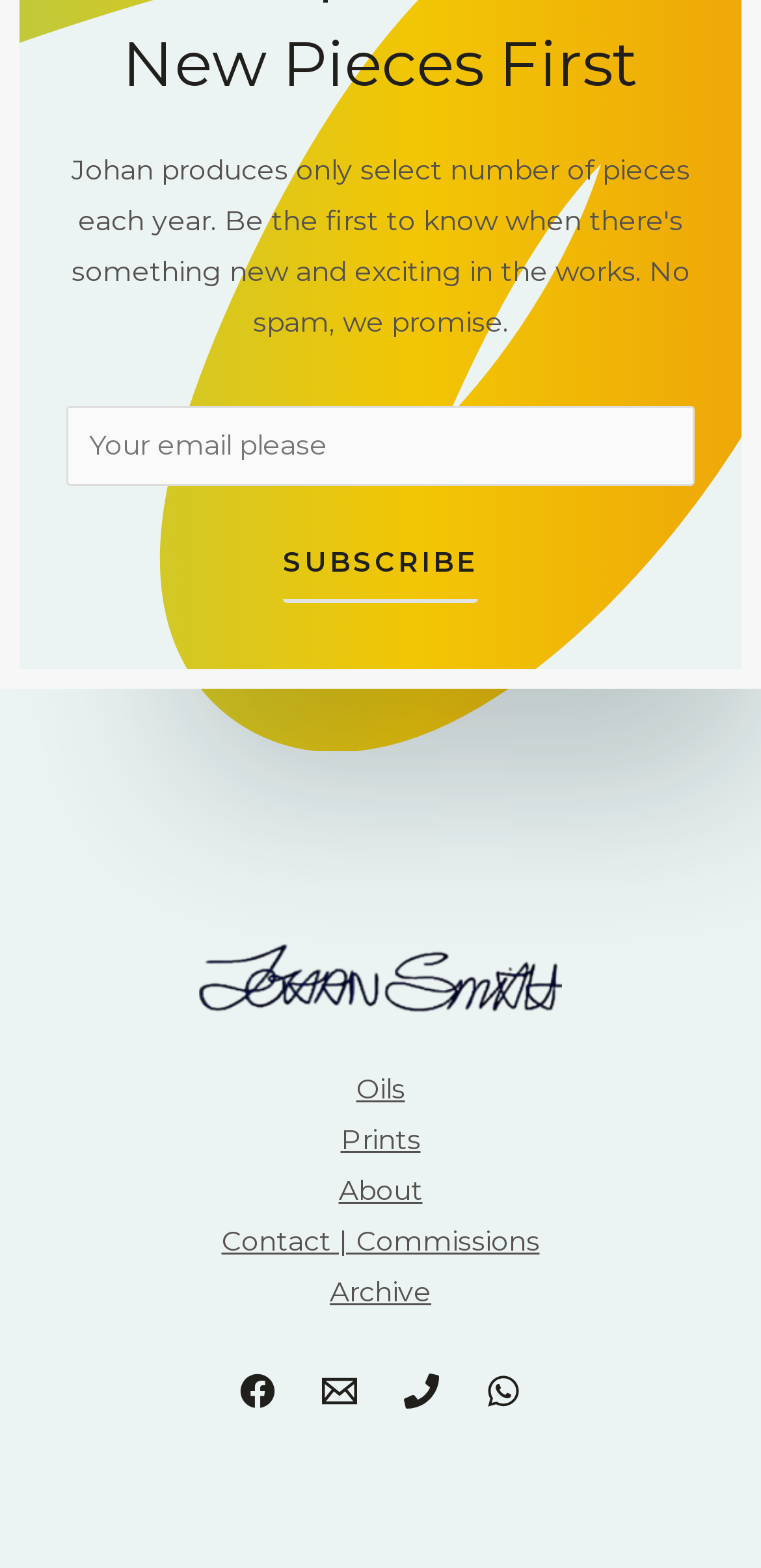Please find the bounding box coordinates of the element that you should click to achieve the following instruction: "Visit Oils page". The coordinates should be presented as four float numbers between 0 and 1: [left, top, right, bottom].

[0.417, 0.678, 0.583, 0.71]